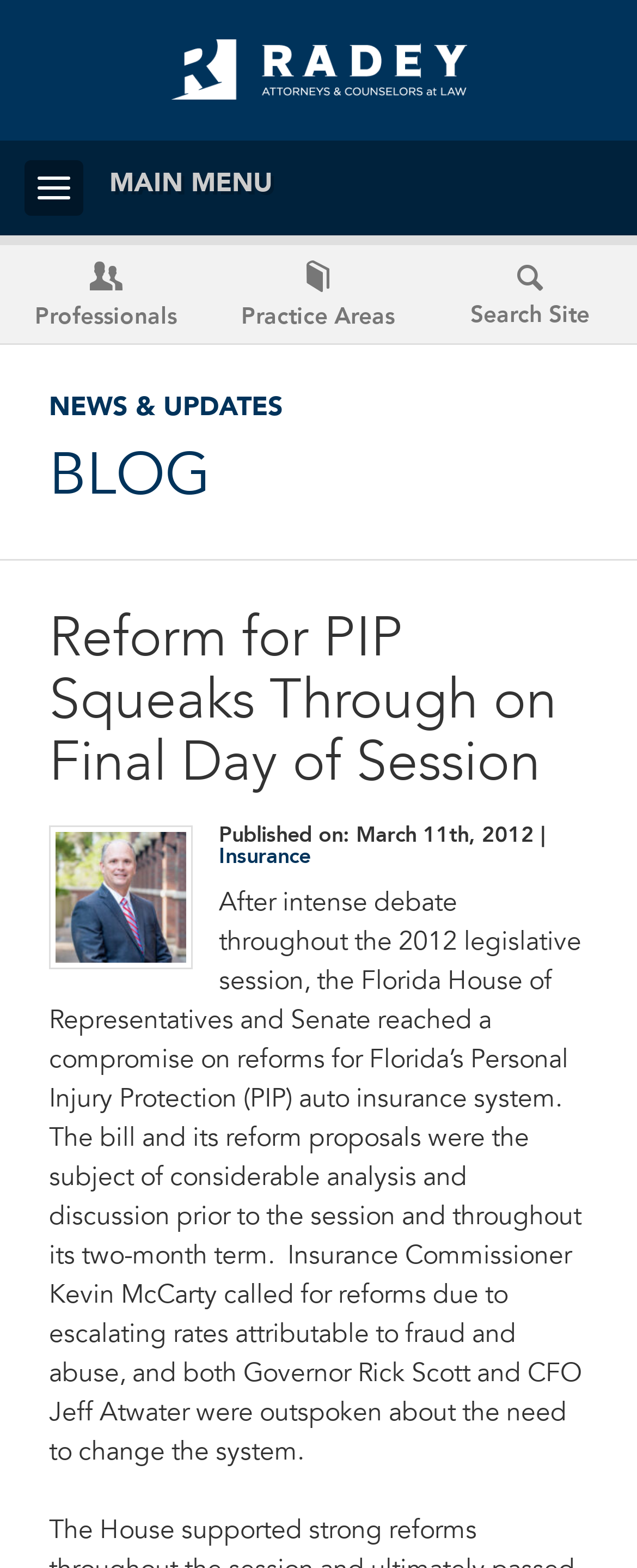Give an extensive and precise description of the webpage.

The webpage is about a law firm, Radey Law Firm, and specifically focuses on a news article about reforms to Florida's Personal Injury Protection (PIP) auto insurance system. 

At the top left of the page, there is a link to the law firm's main page, accompanied by an image of the law firm's logo. Below this, there is a main menu with three options: Professionals, Practice Areas, and Search Site. 

On the left side of the page, there are two headings: NEWS & UPDATES and BLOG. Under the BLOG heading, there is a subheading that reads "Reform for PIP Squeaks Through on Final Day of Session", which is also accompanied by an image. 

To the right of the image, there is a publication date, March 11th, 2012, and a category label, "Insurance". The main article text is below this, describing the reforms to the PIP auto insurance system in Florida.